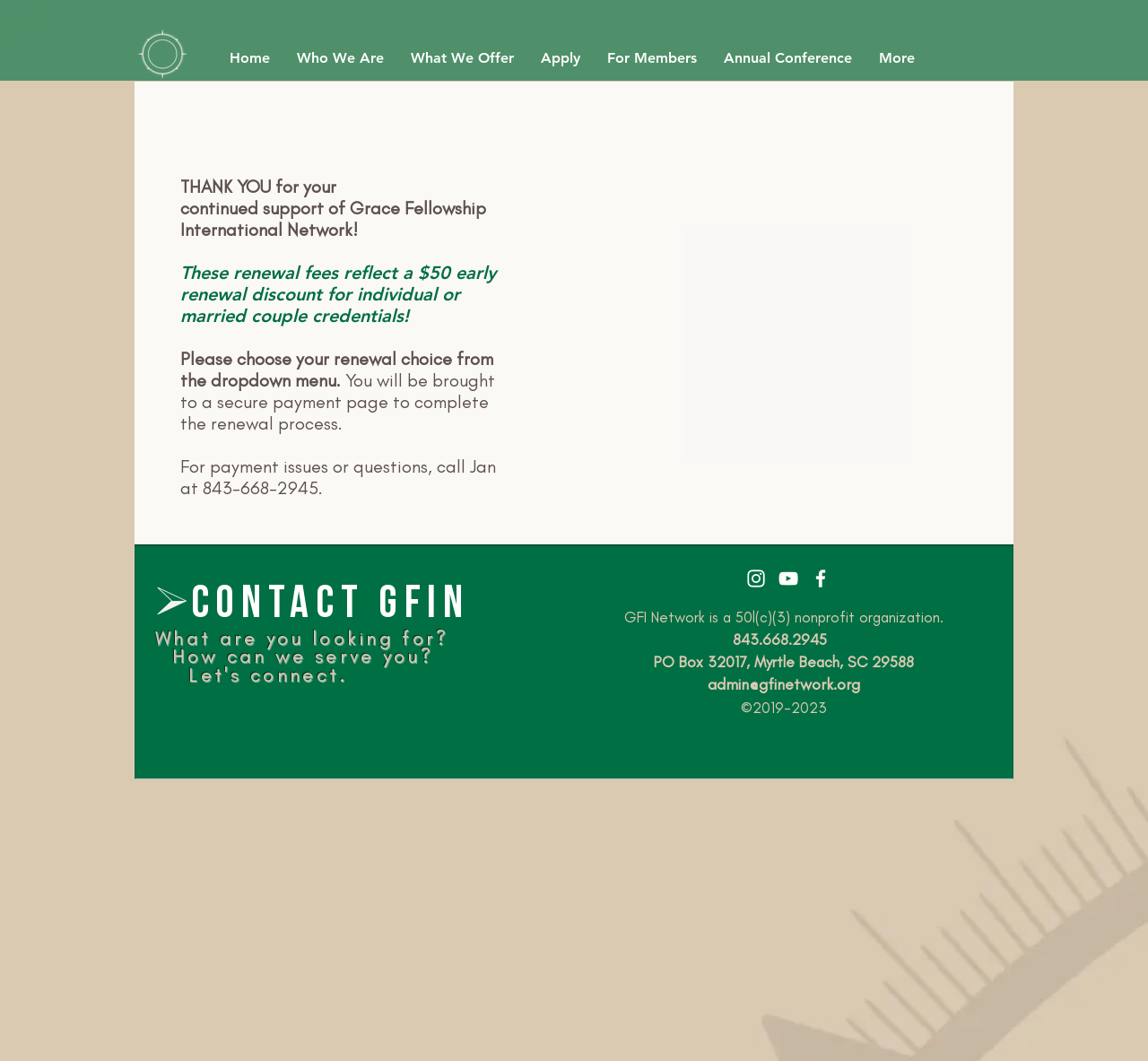Provide the bounding box coordinates in the format (top-left x, top-left y, bottom-right x, bottom-right y). All values are floating point numbers between 0 and 1. Determine the bounding box coordinate of the UI element described as: Apply

[0.459, 0.034, 0.517, 0.076]